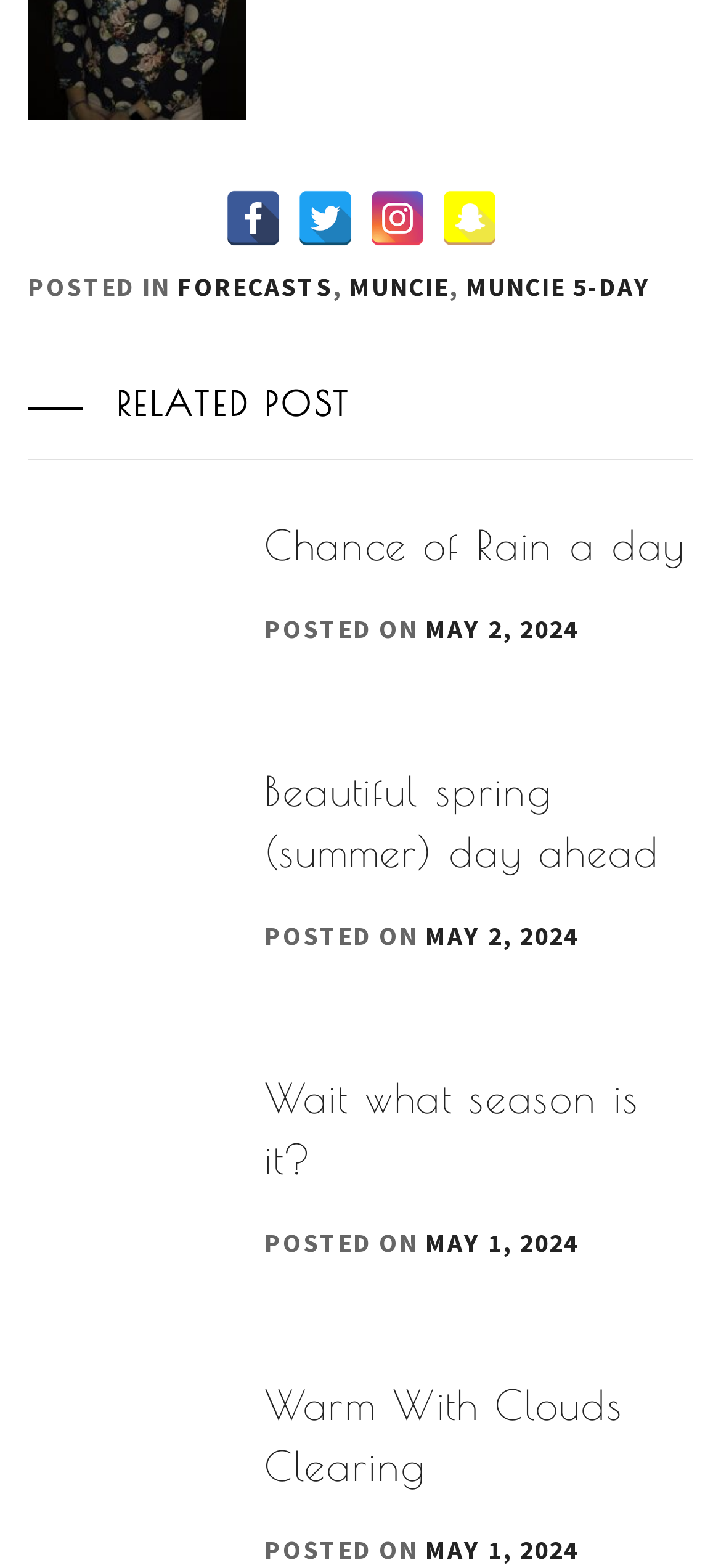Given the description "title="Snapchat"", provide the bounding box coordinates of the corresponding UI element.

[0.612, 0.121, 0.688, 0.156]